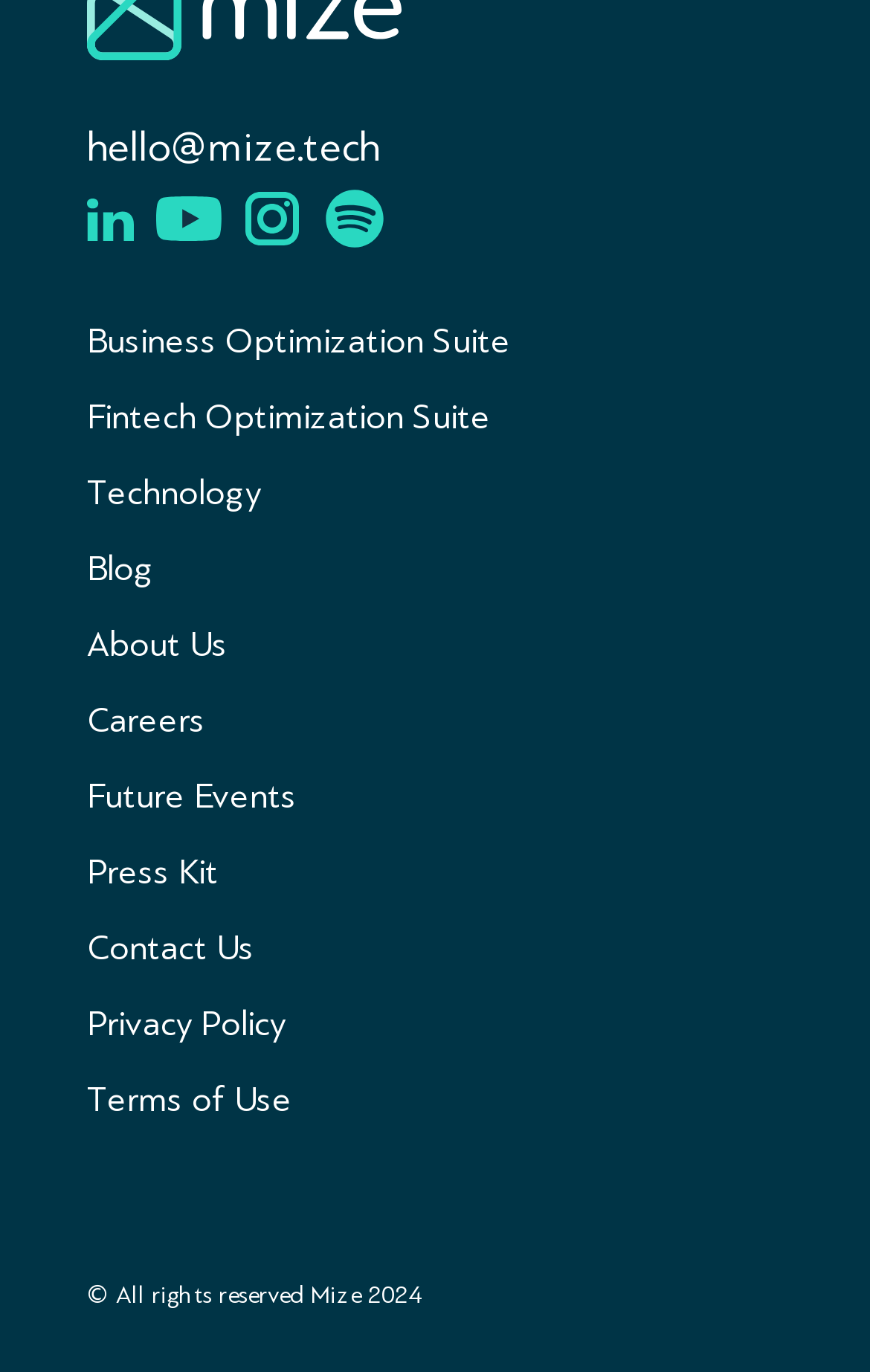Determine the bounding box for the UI element that matches this description: "Press Kit".

[0.1, 0.621, 0.251, 0.65]